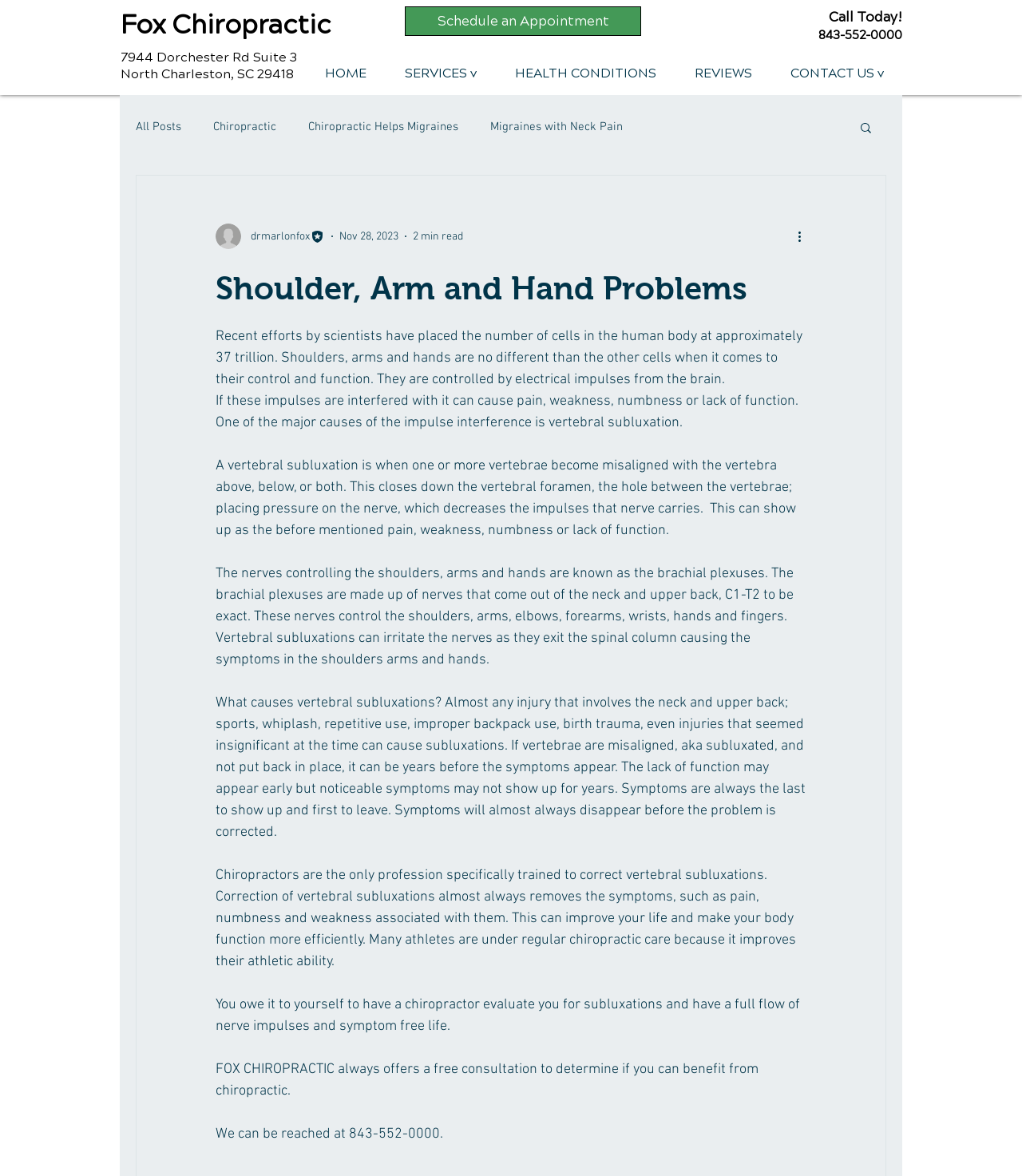Please identify the bounding box coordinates of the element's region that needs to be clicked to fulfill the following instruction: "Learn more about 'HEALTH CONDITIONS'". The bounding box coordinates should consist of four float numbers between 0 and 1, i.e., [left, top, right, bottom].

[0.484, 0.054, 0.66, 0.071]